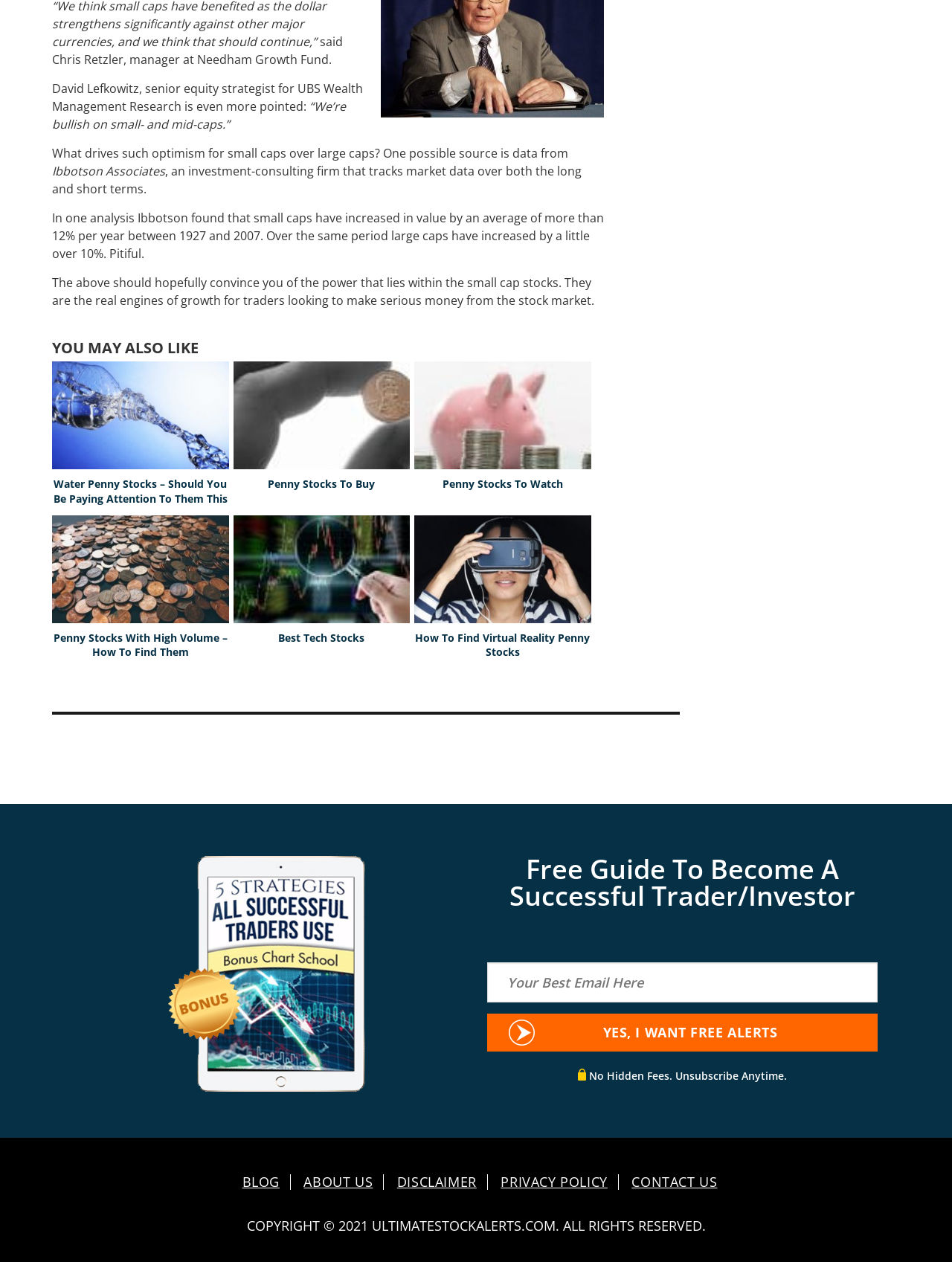Answer in one word or a short phrase: 
What is the name of the website?

UltimateStockAlerts.com